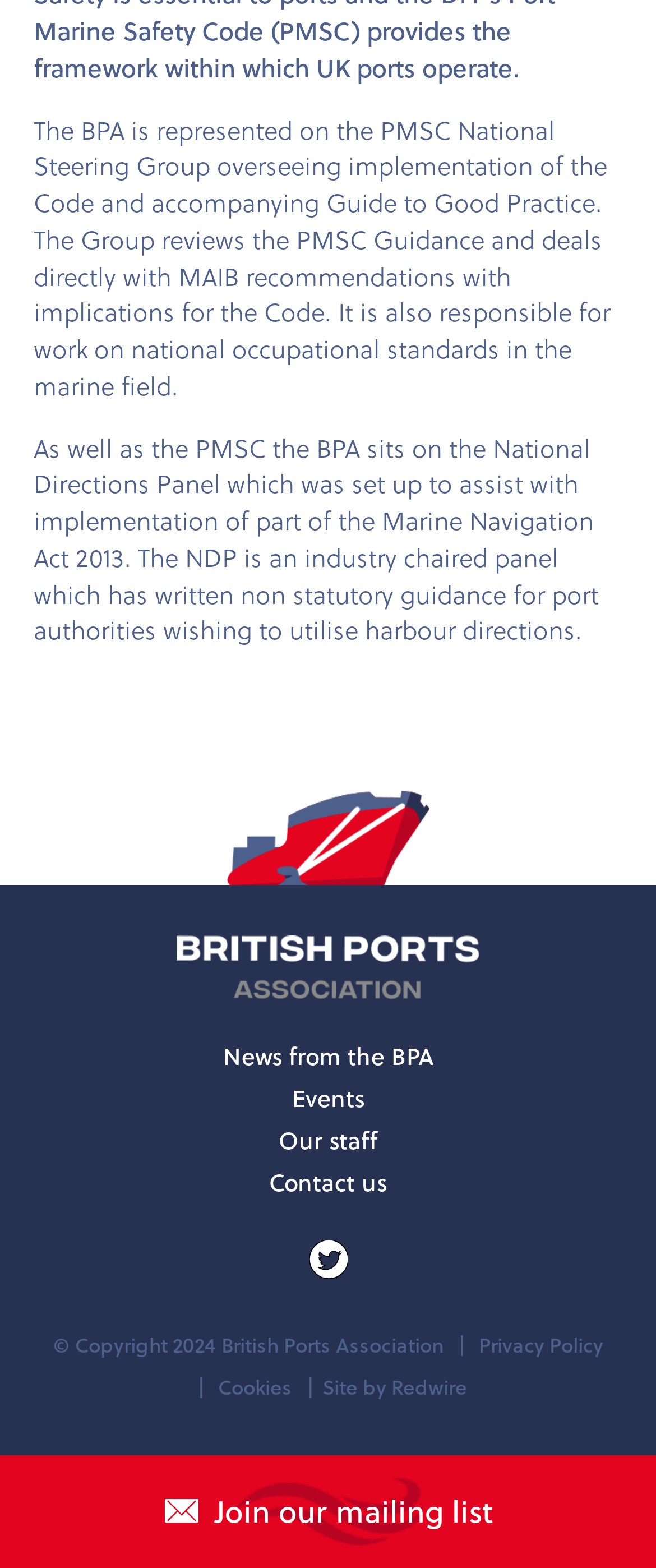Based on the element description: "Contact us", identify the bounding box coordinates for this UI element. The coordinates must be four float numbers between 0 and 1, listed as [left, top, right, bottom].

[0.41, 0.743, 0.59, 0.765]